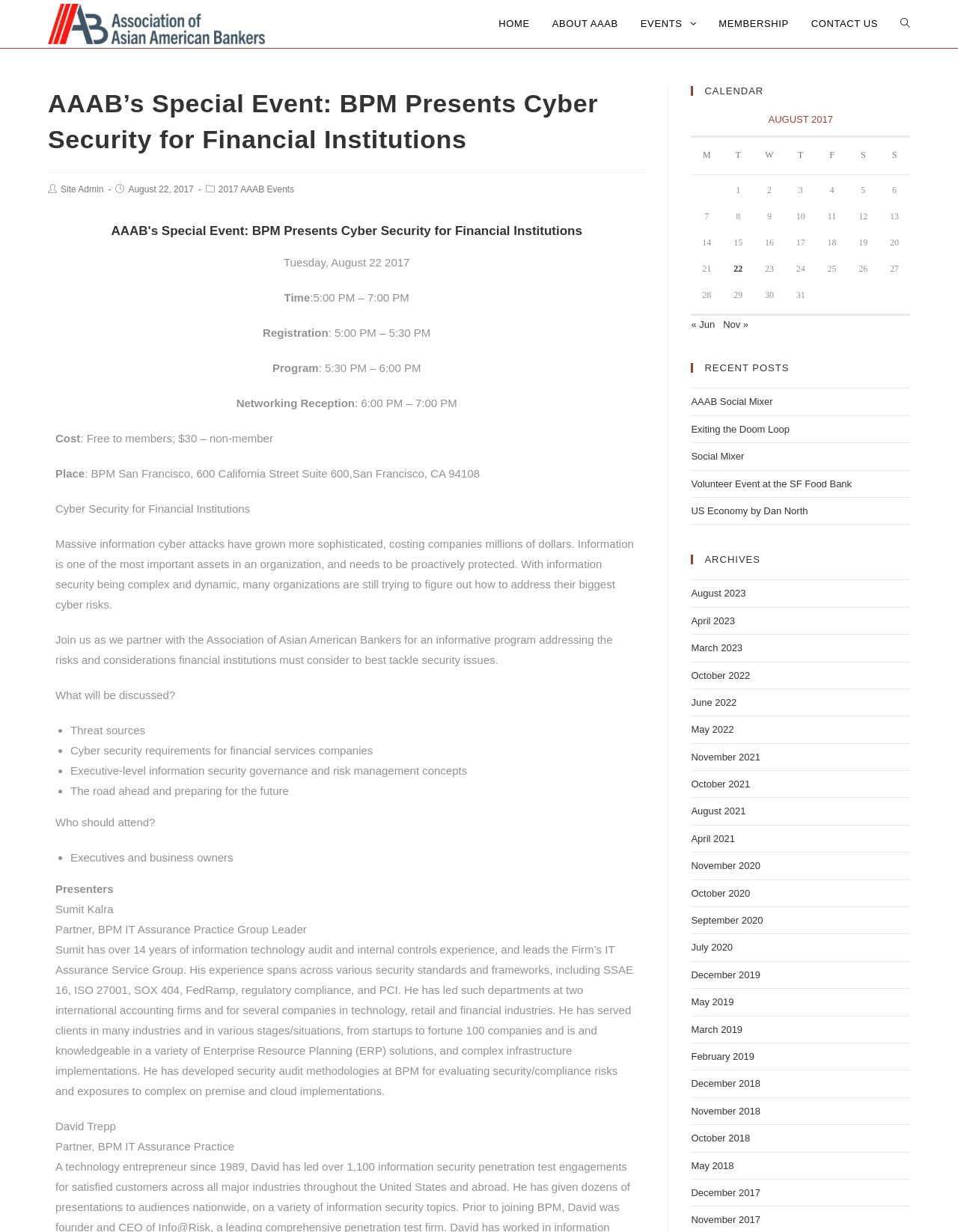Determine the bounding box coordinates of the clickable area required to perform the following instruction: "Click Site Admin". The coordinates should be represented as four float numbers between 0 and 1: [left, top, right, bottom].

[0.063, 0.15, 0.108, 0.158]